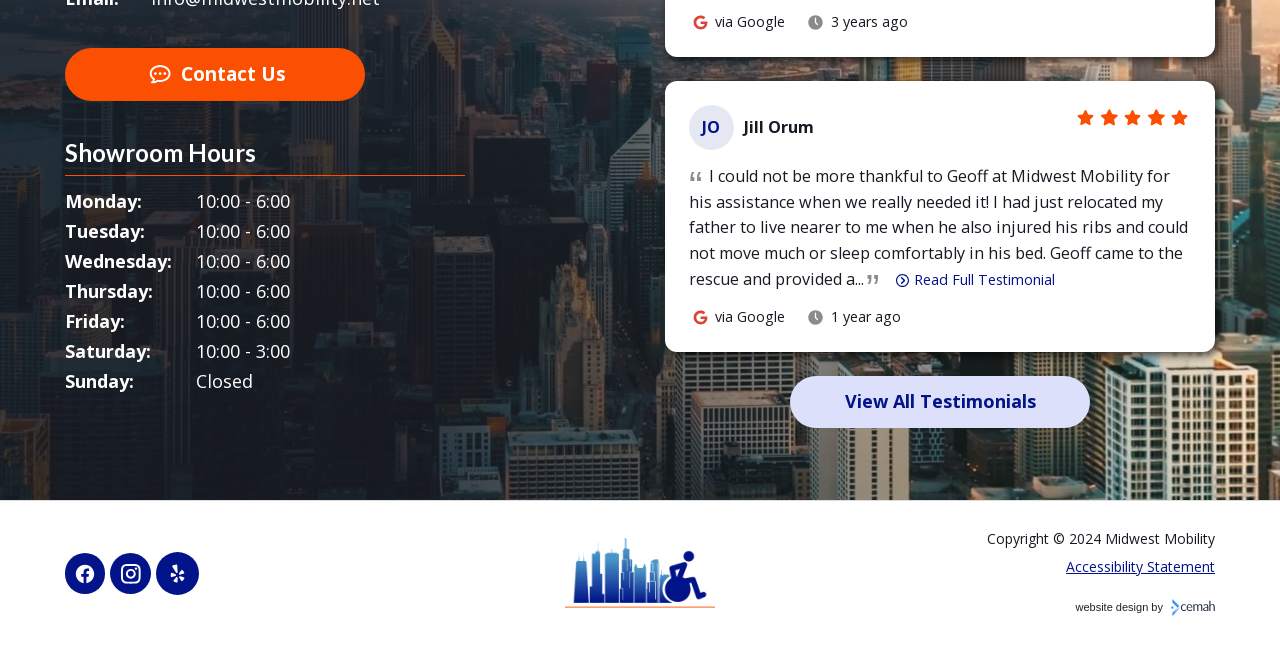Determine the bounding box coordinates for the UI element described. Format the coordinates as (top-left x, top-left y, bottom-right x, bottom-right y) and ensure all values are between 0 and 1. Element description: Visit our Yelp page

[0.122, 0.866, 0.155, 0.903]